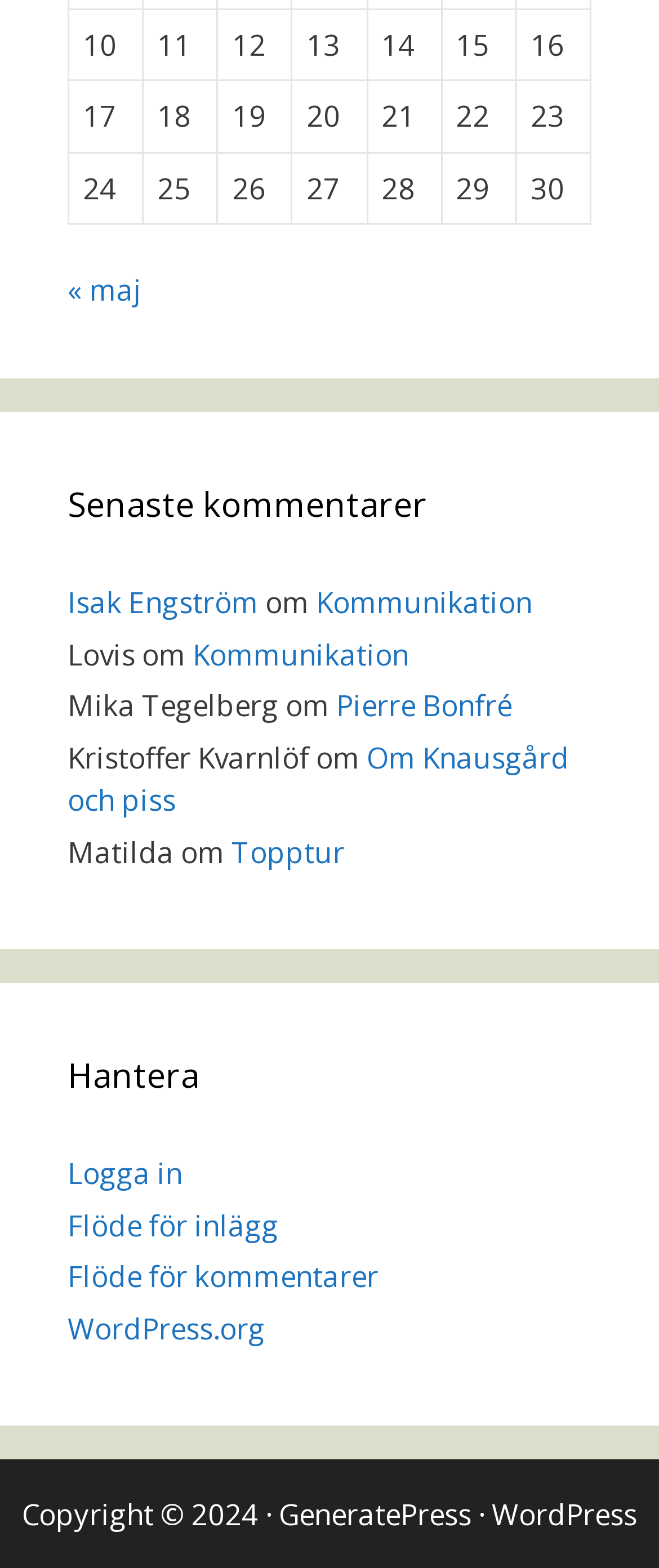Using the description: "Om Knausgård och piss", identify the bounding box of the corresponding UI element in the screenshot.

[0.103, 0.471, 0.864, 0.523]